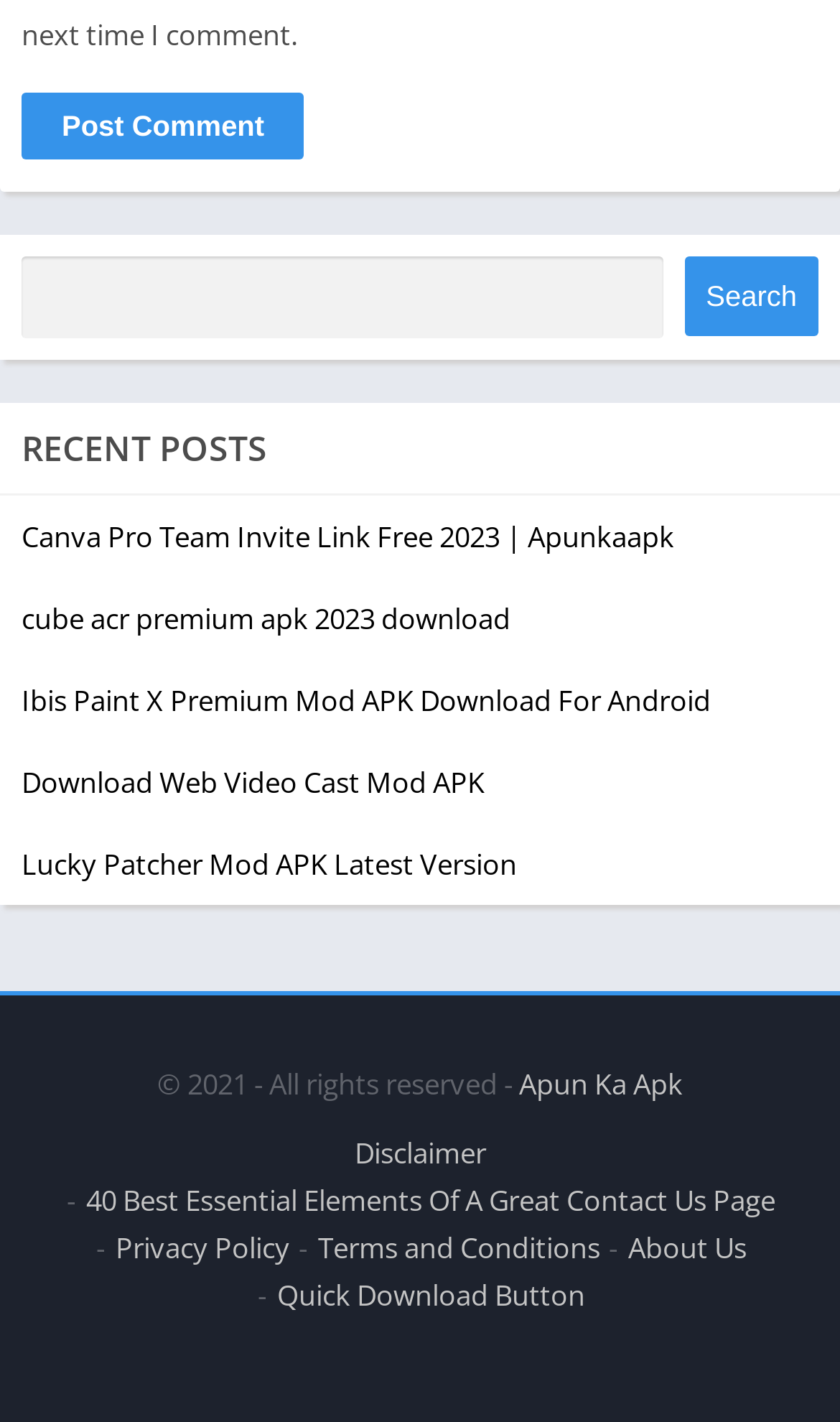Please study the image and answer the question comprehensively:
What is the name of the website?

The link at the bottom of the webpage with the text 'Apun Ka Apk' suggests that it is the name of the website.